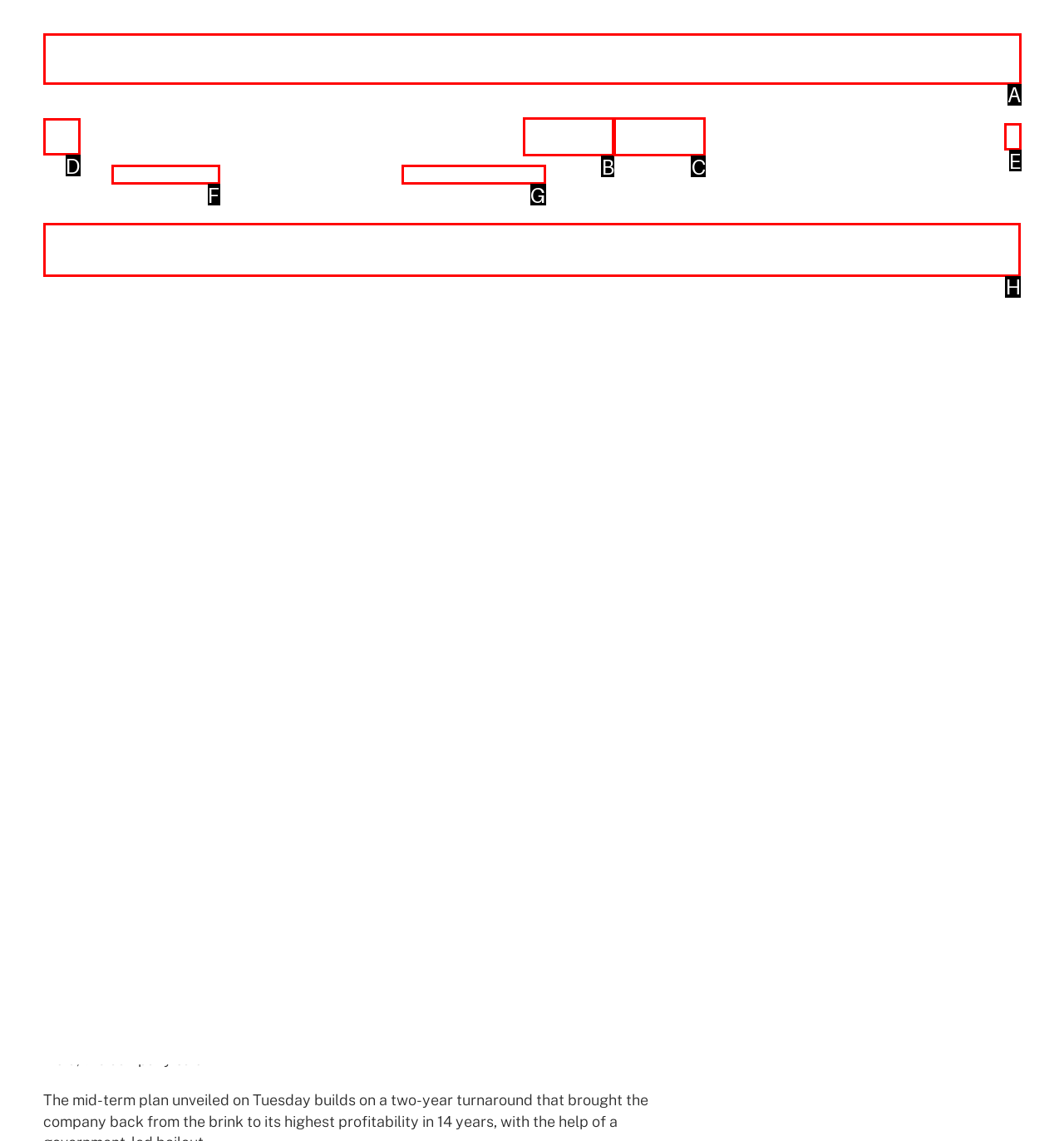Identify the HTML element to select in order to accomplish the following task: Read the article about Peugeot
Reply with the letter of the chosen option from the given choices directly.

H